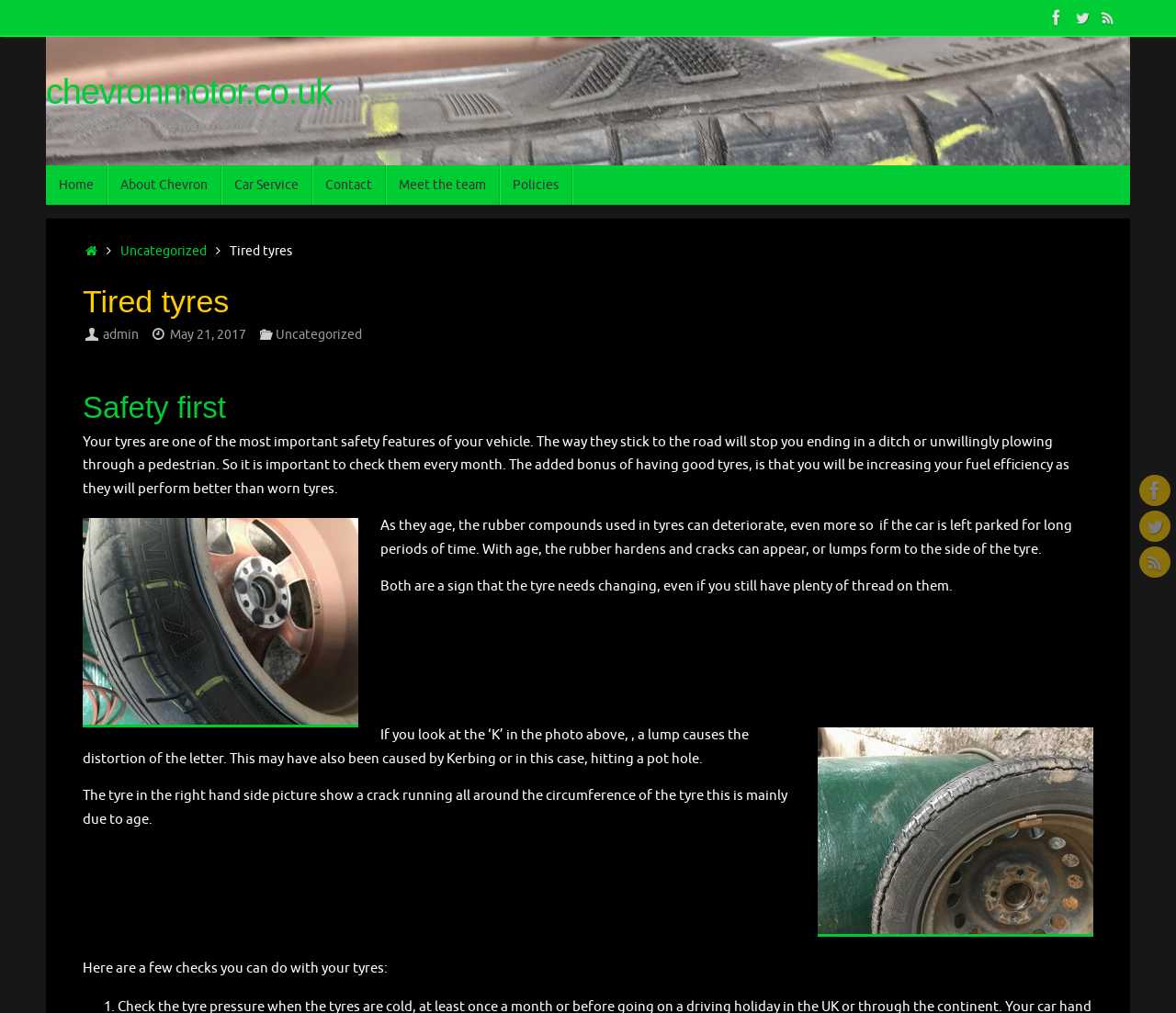Identify the bounding box of the HTML element described as: "Car Service".

[0.188, 0.163, 0.266, 0.203]